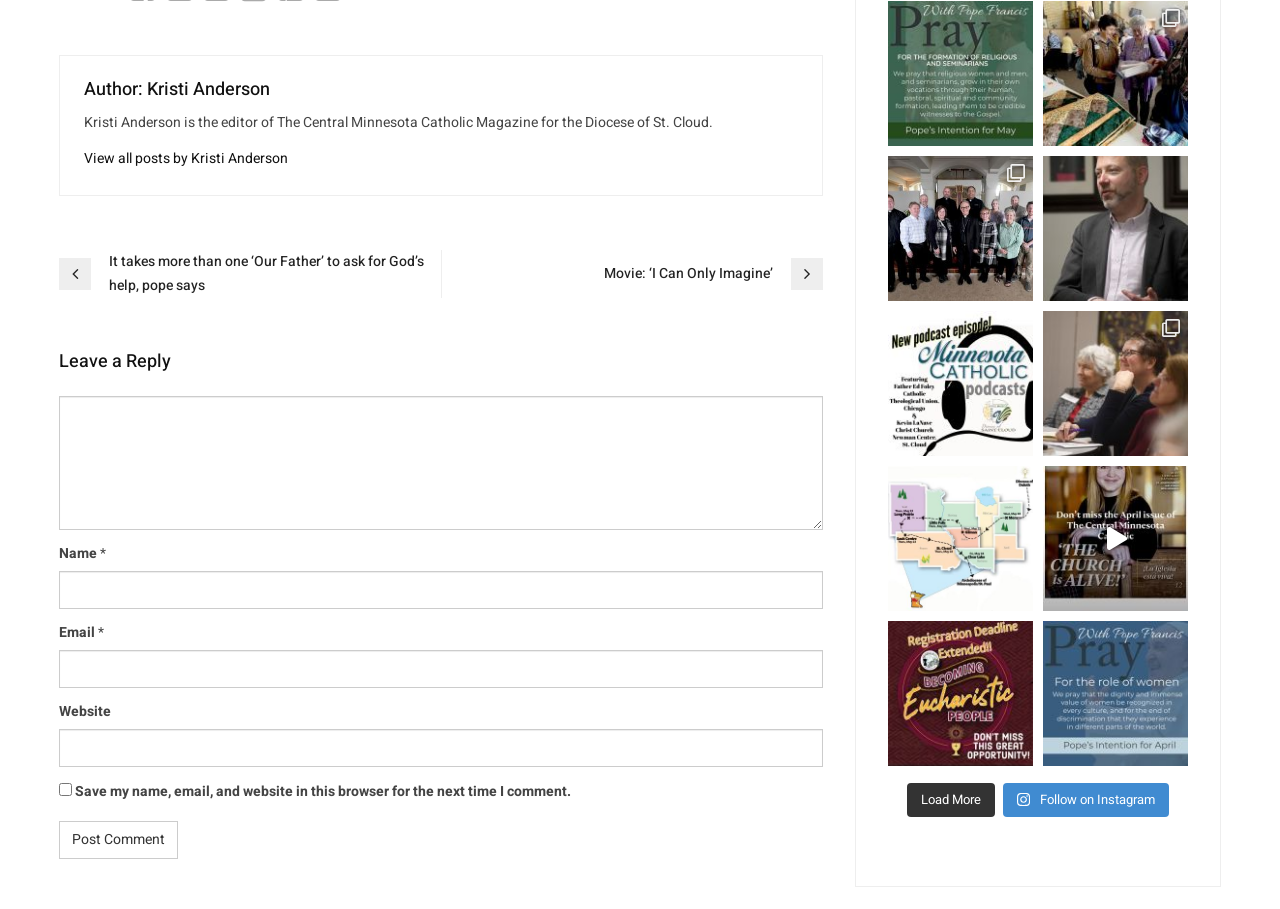Could you specify the bounding box coordinates for the clickable section to complete the following instruction: "View all posts by Kristi Anderson"?

[0.066, 0.162, 0.623, 0.189]